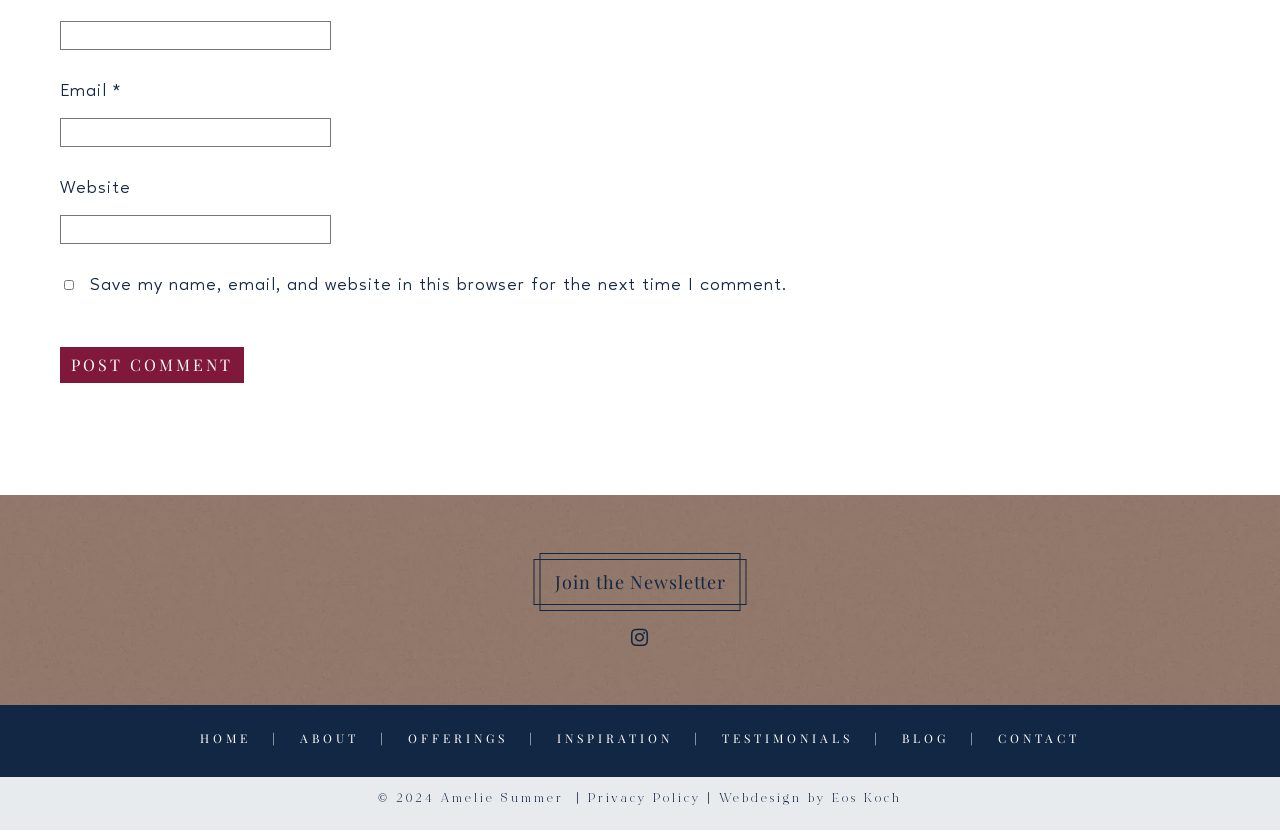Please specify the bounding box coordinates of the clickable region to carry out the following instruction: "Input your email". The coordinates should be four float numbers between 0 and 1, in the format [left, top, right, bottom].

[0.047, 0.141, 0.259, 0.175]